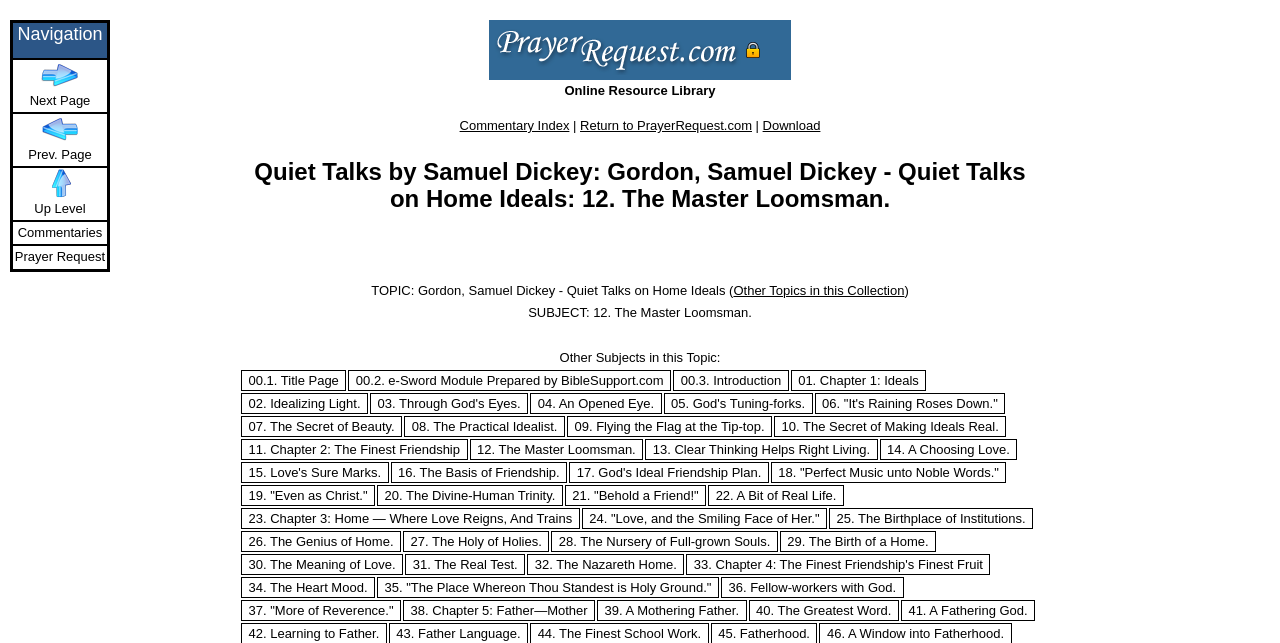Find the bounding box coordinates of the element's region that should be clicked in order to follow the given instruction: "Click on the 'Drama' category". The coordinates should consist of four float numbers between 0 and 1, i.e., [left, top, right, bottom].

None